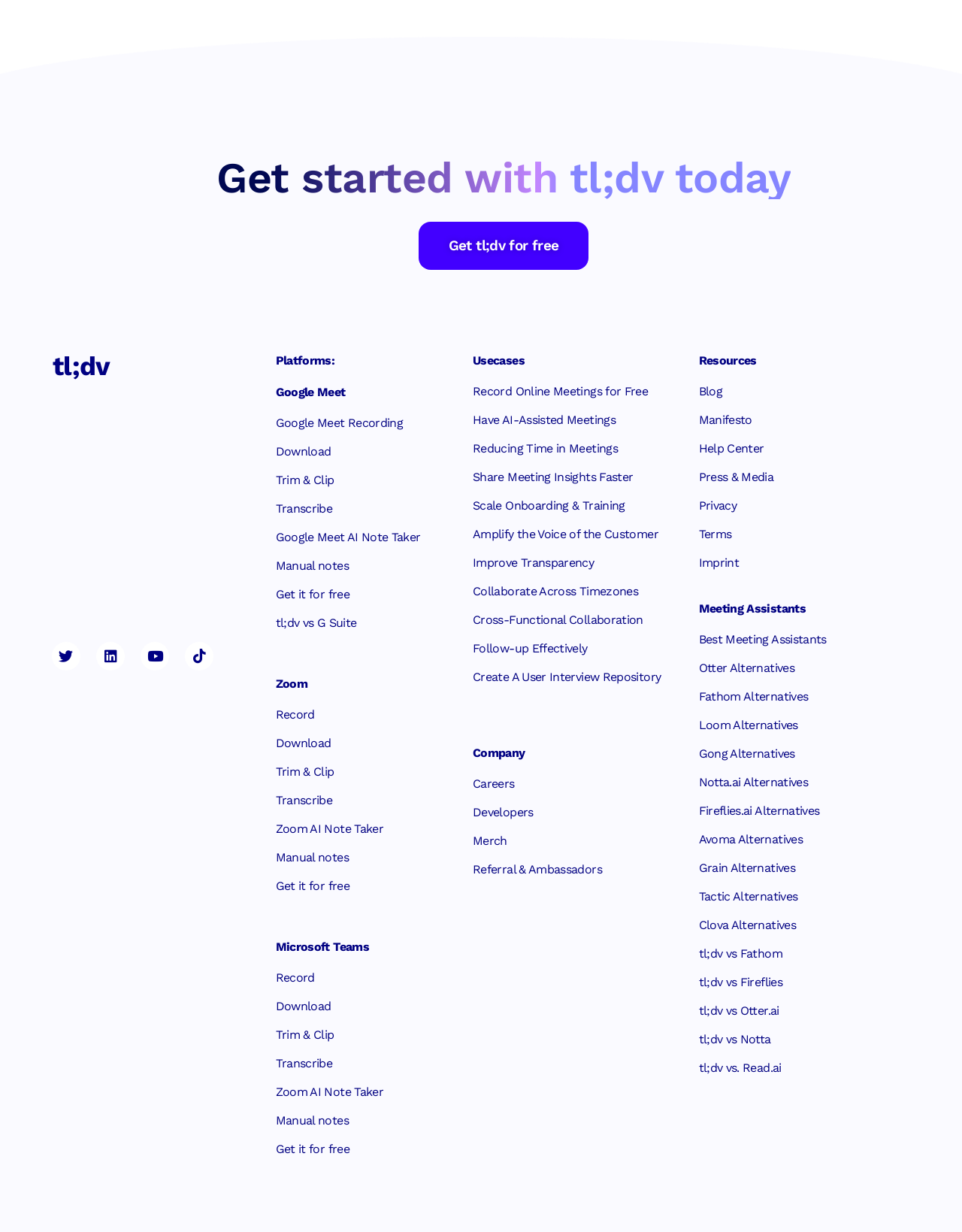Specify the bounding box coordinates of the area to click in order to follow the given instruction: "Record a Google Meet meeting."

[0.286, 0.338, 0.476, 0.35]